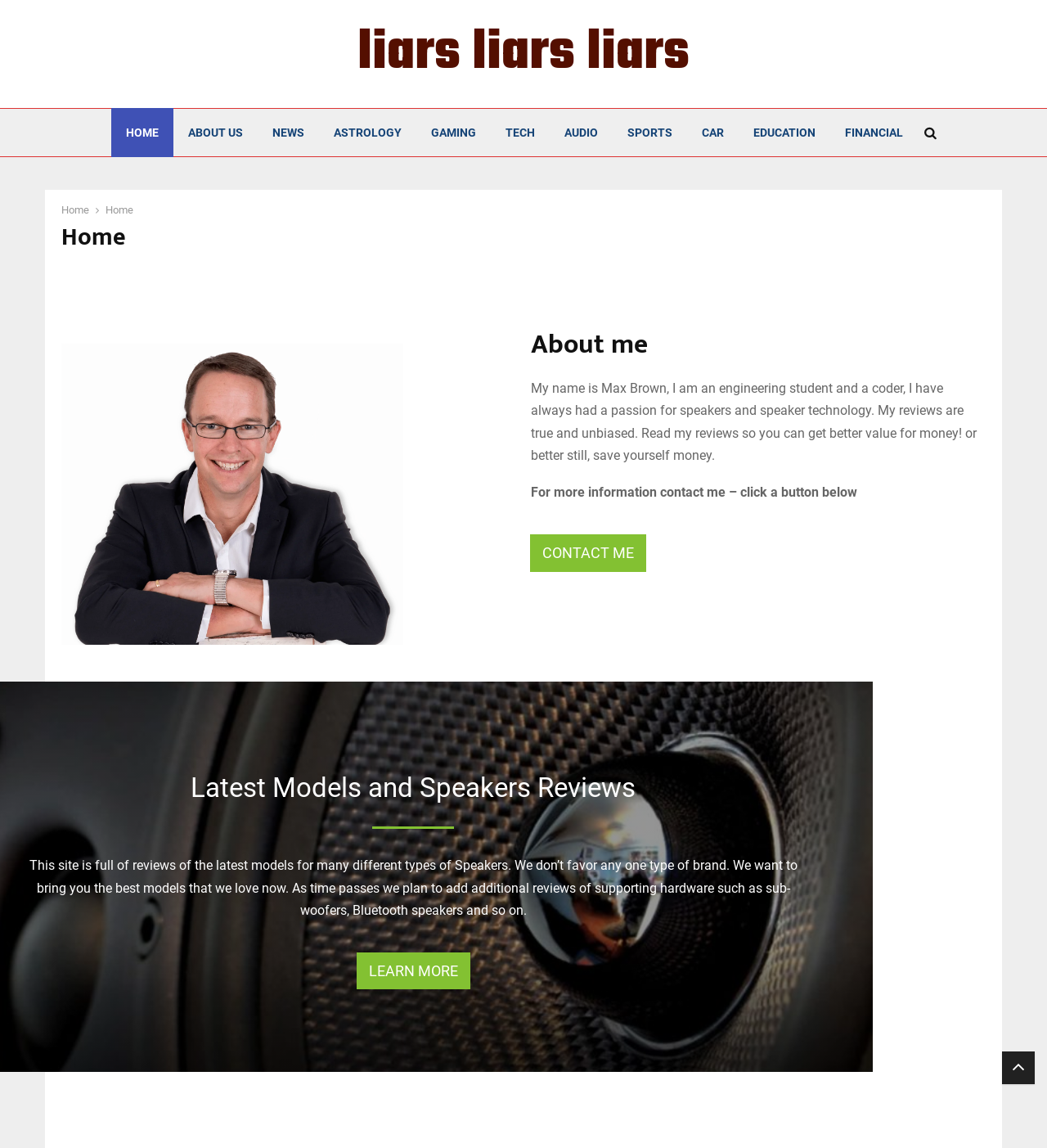Based on the provided description, "Poi at ineligible place", find the bounding box of the corresponding UI element in the screenshot.

None